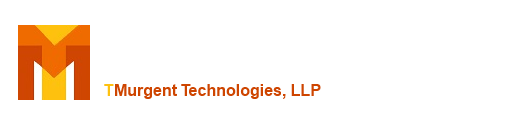What is the company's focus area?
Use the image to answer the question with a single word or phrase.

Application virtualization and containerization